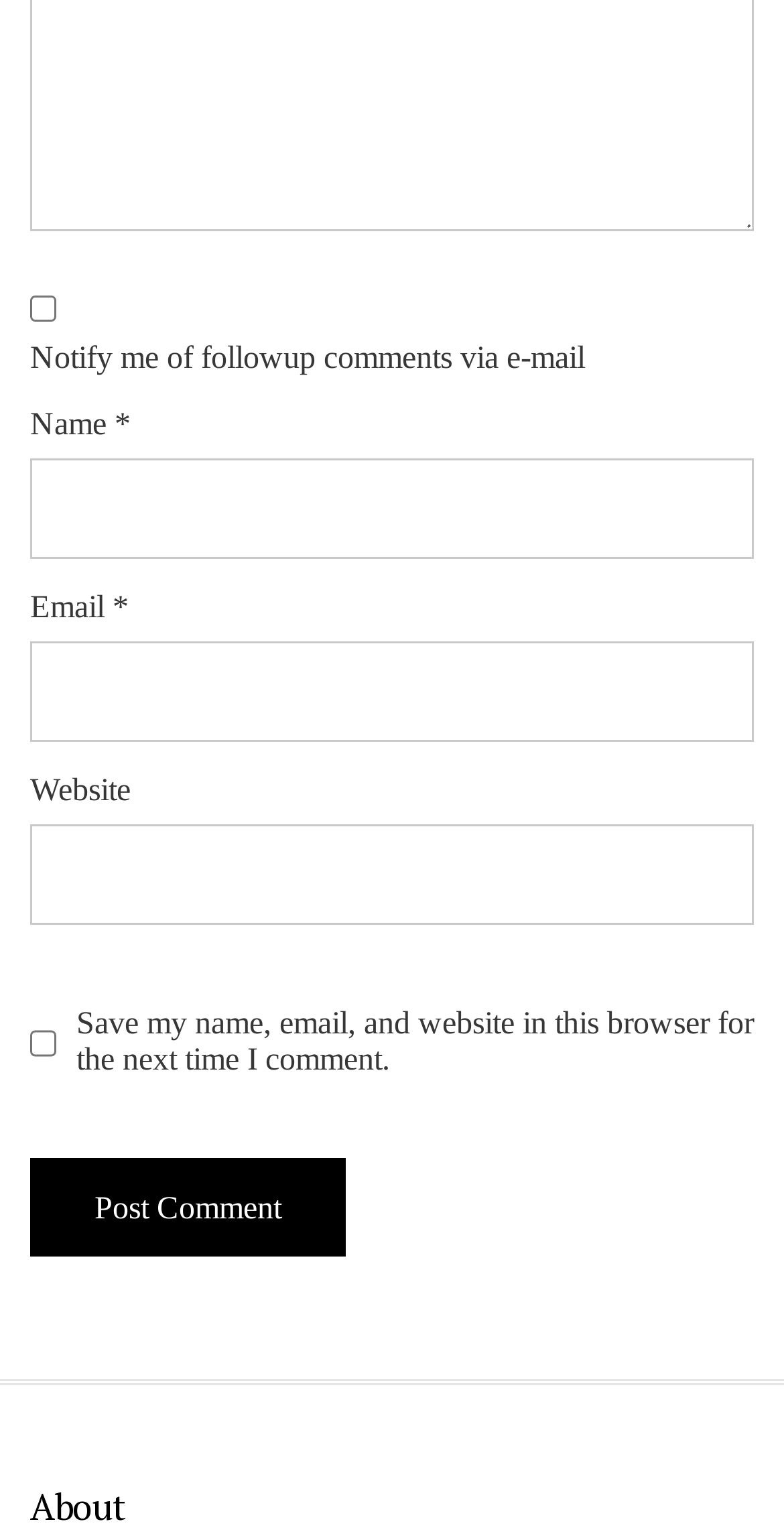Bounding box coordinates are specified in the format (top-left x, top-left y, bottom-right x, bottom-right y). All values are floating point numbers bounded between 0 and 1. Please provide the bounding box coordinate of the region this sentence describes: LIVE SOUND

None